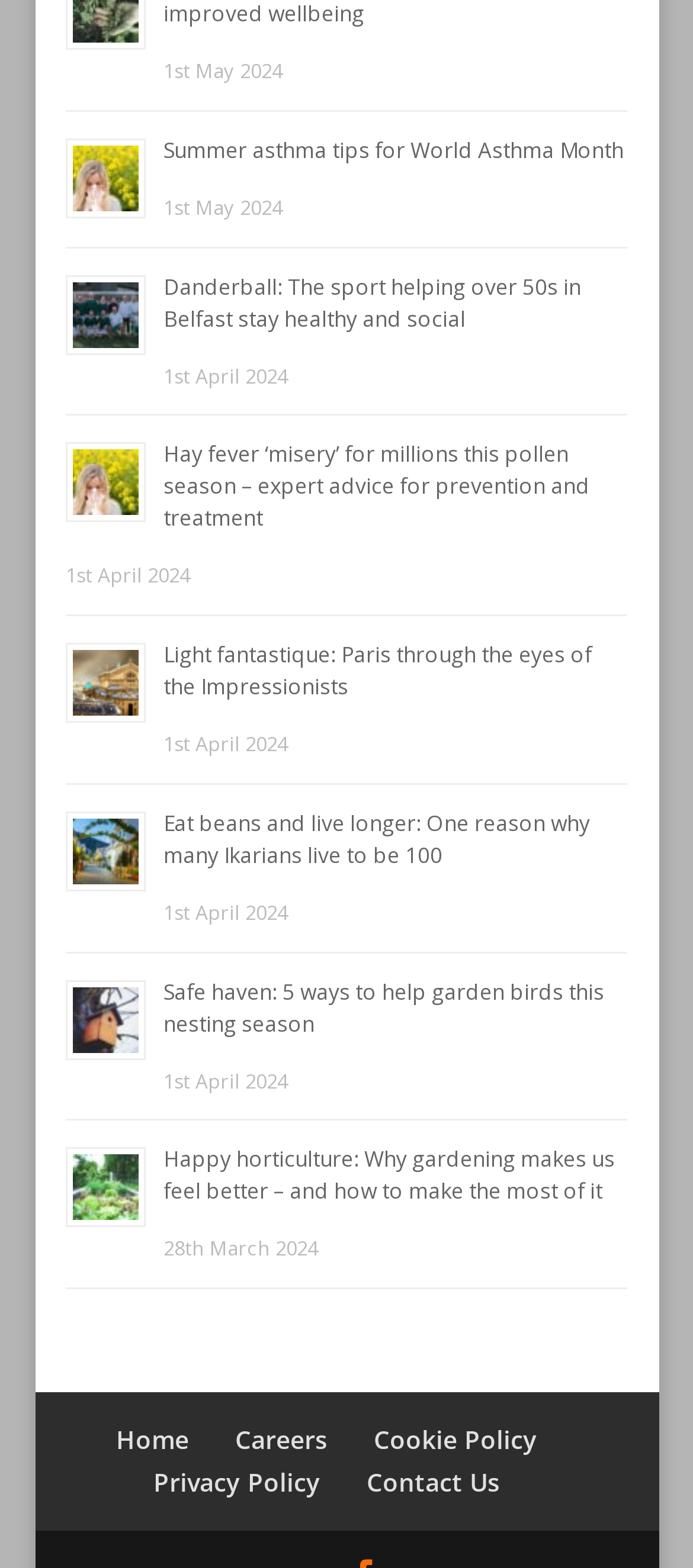Based on the image, please elaborate on the answer to the following question:
What is the topic of the third article?

I looked at the third article's heading and found that it is about 'Hay fever misery for millions this pollen season – expert advice for prevention and treatment'. The topic of the article is clearly about hay fever.